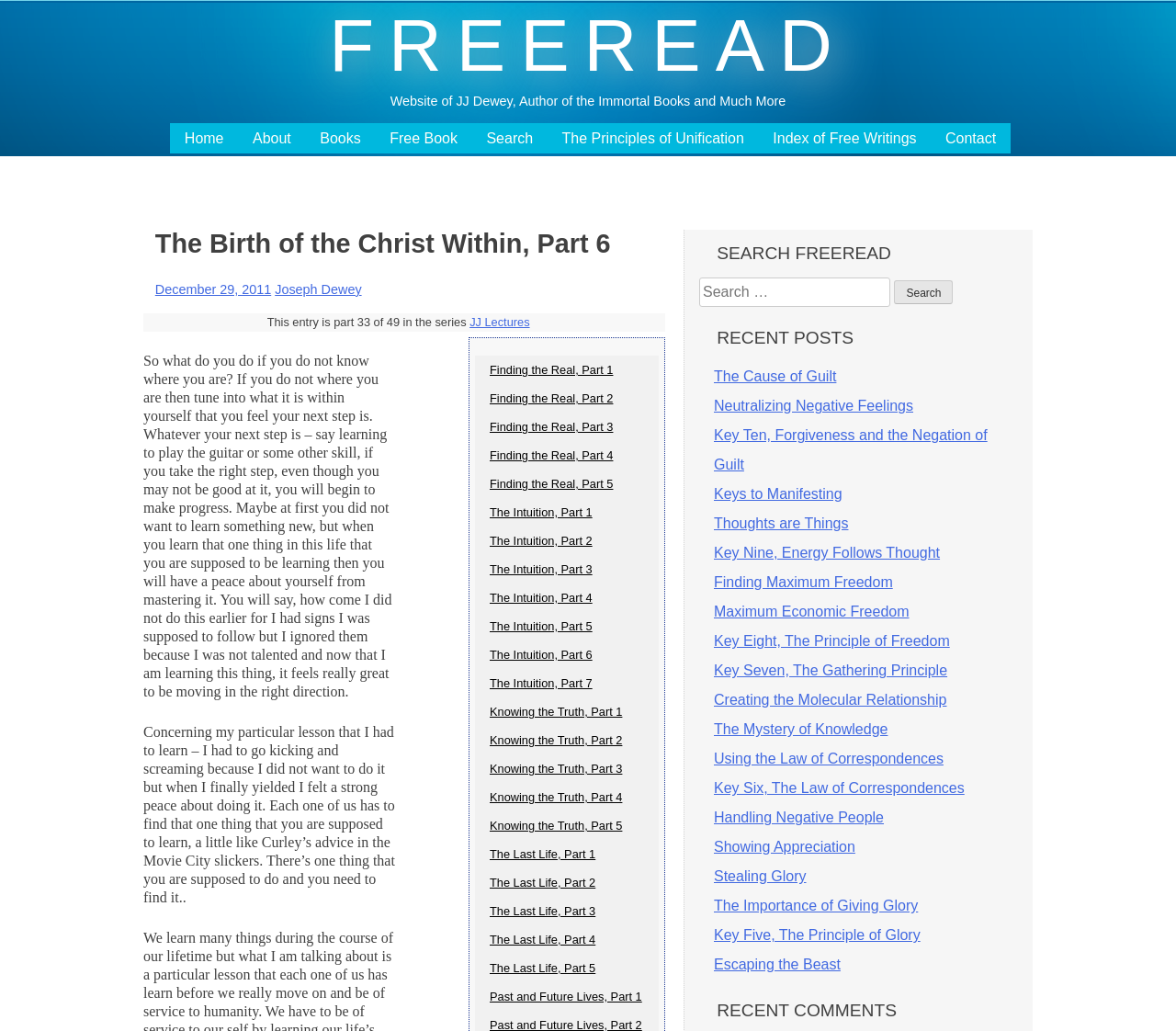Find and provide the bounding box coordinates for the UI element described here: "JJ Lectures". The coordinates should be given as four float numbers between 0 and 1: [left, top, right, bottom].

[0.399, 0.306, 0.45, 0.319]